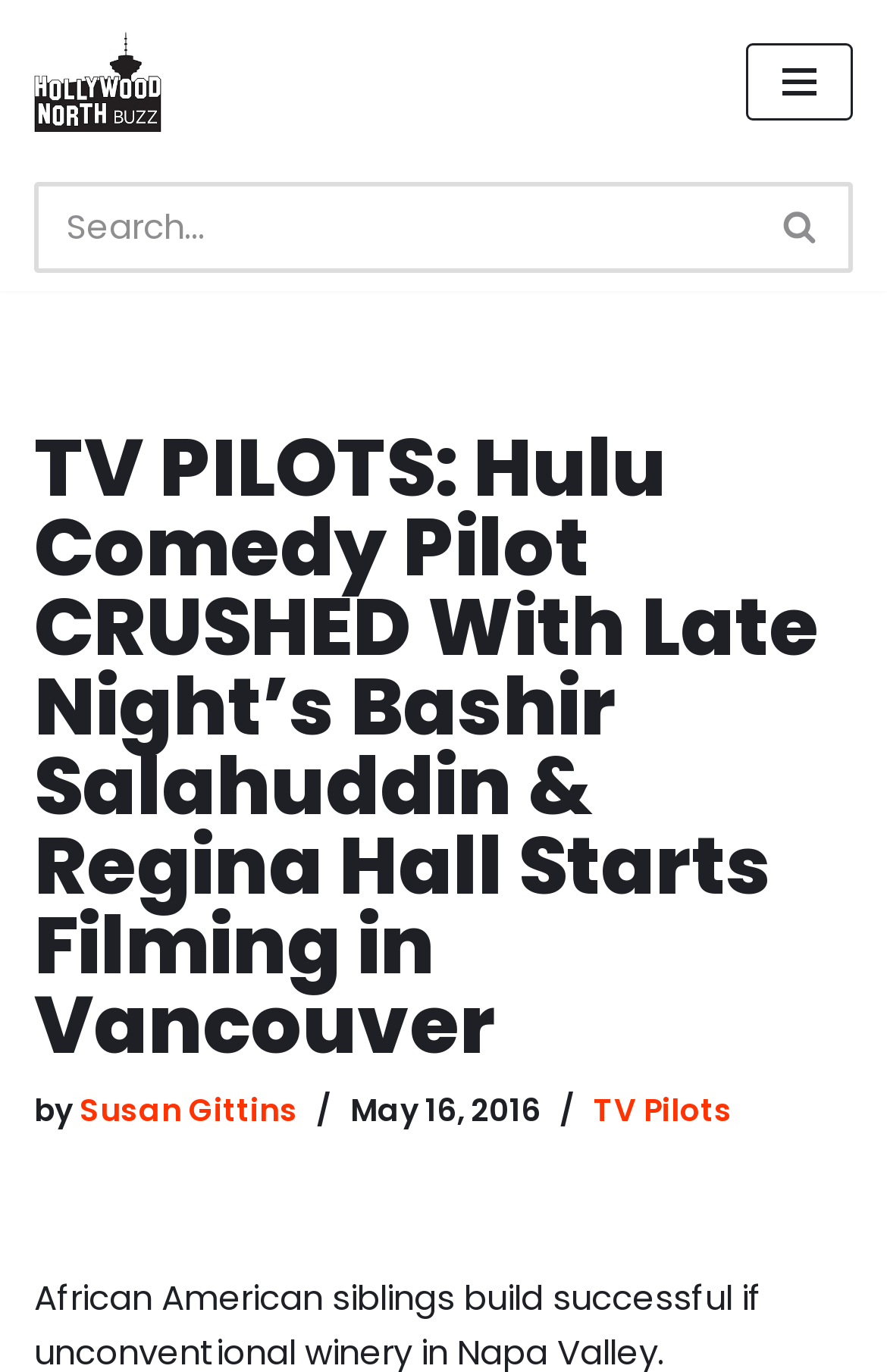Identify the bounding box for the element characterized by the following description: "Skip to content".

[0.0, 0.053, 0.077, 0.086]